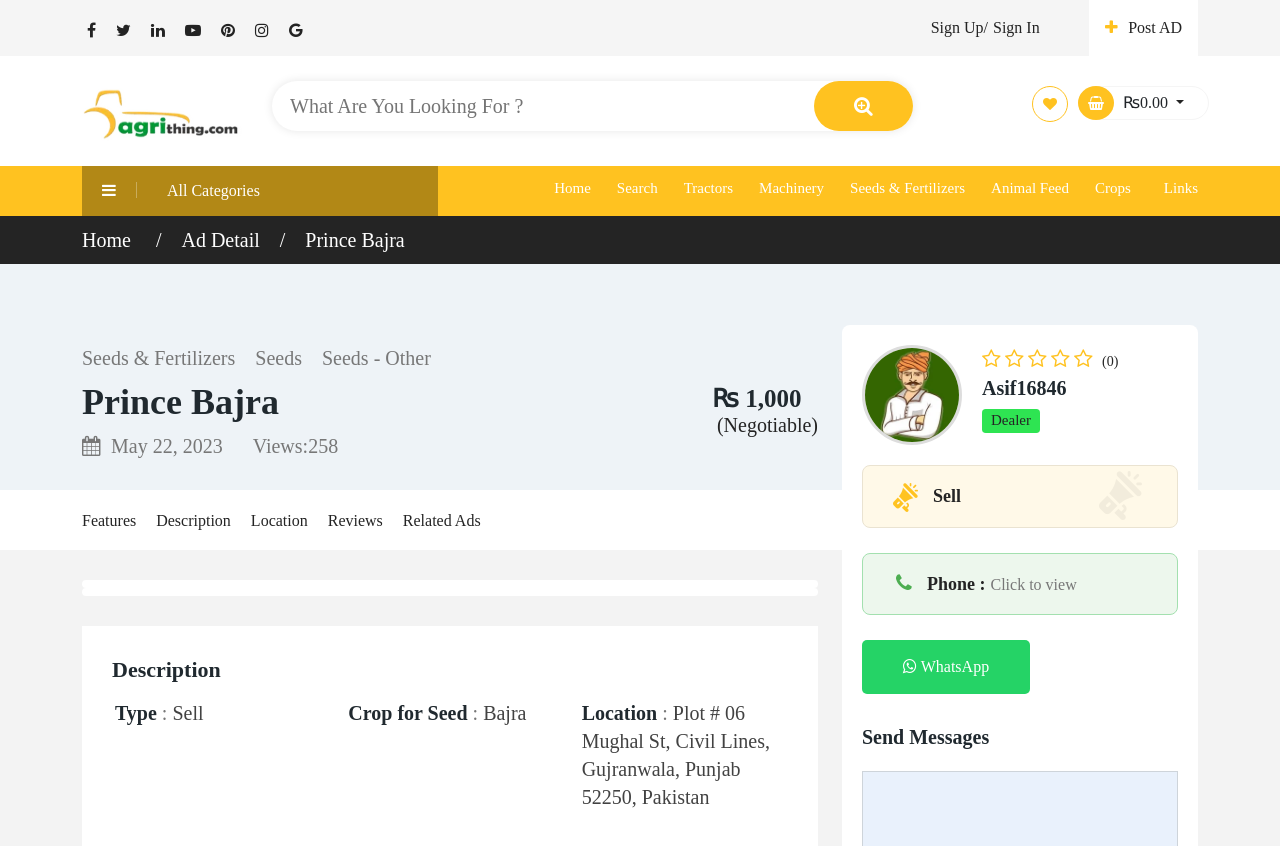What is the location of the product?
Look at the image and respond to the question as thoroughly as possible.

The location of the product is mentioned in the webpage as 'Plot # 06 Mughal St, Civil Lines, Gujranwala, Punjab 52250, Pakistan'.